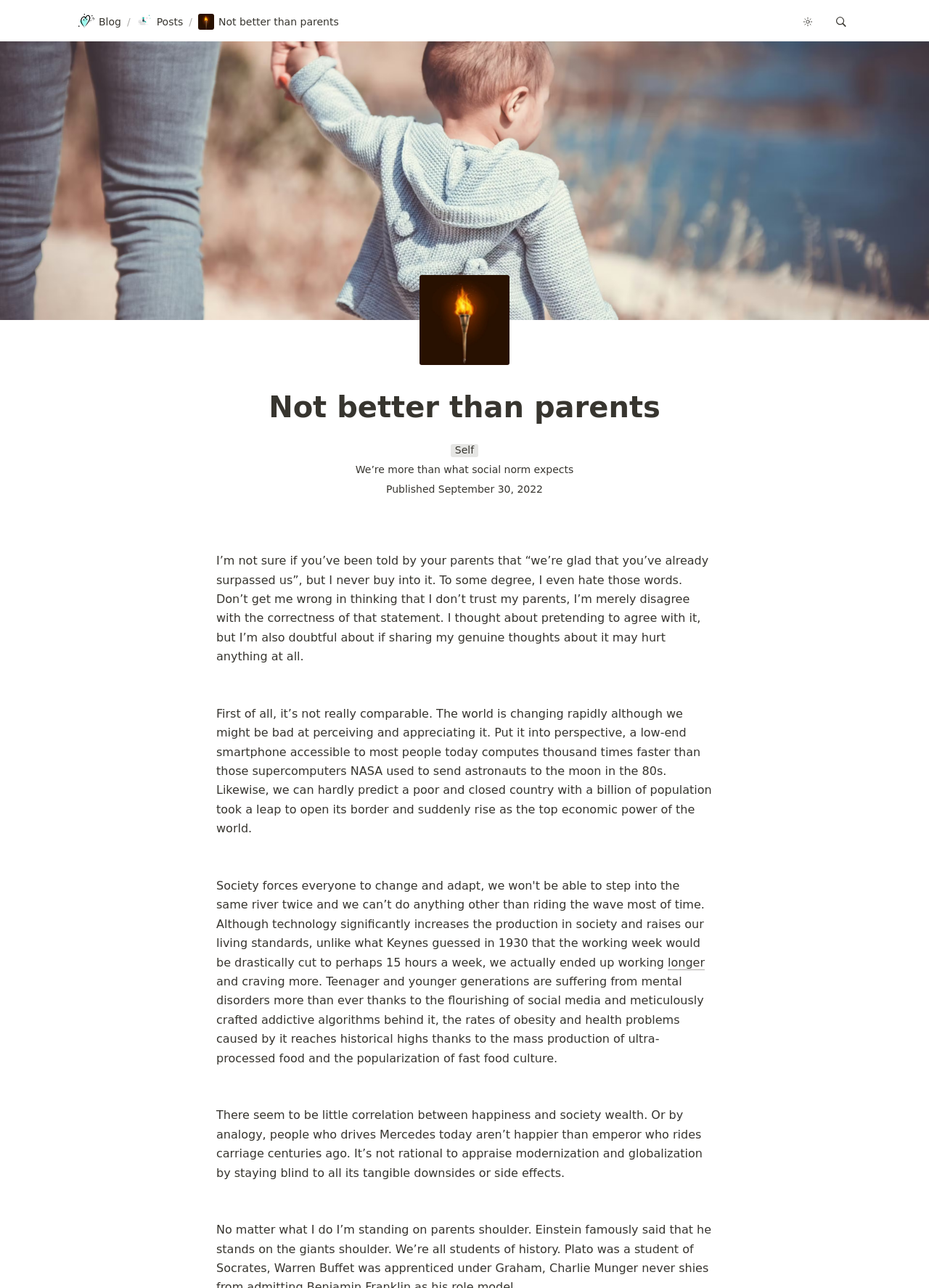Predict the bounding box for the UI component with the following description: "longer".

[0.719, 0.742, 0.759, 0.753]